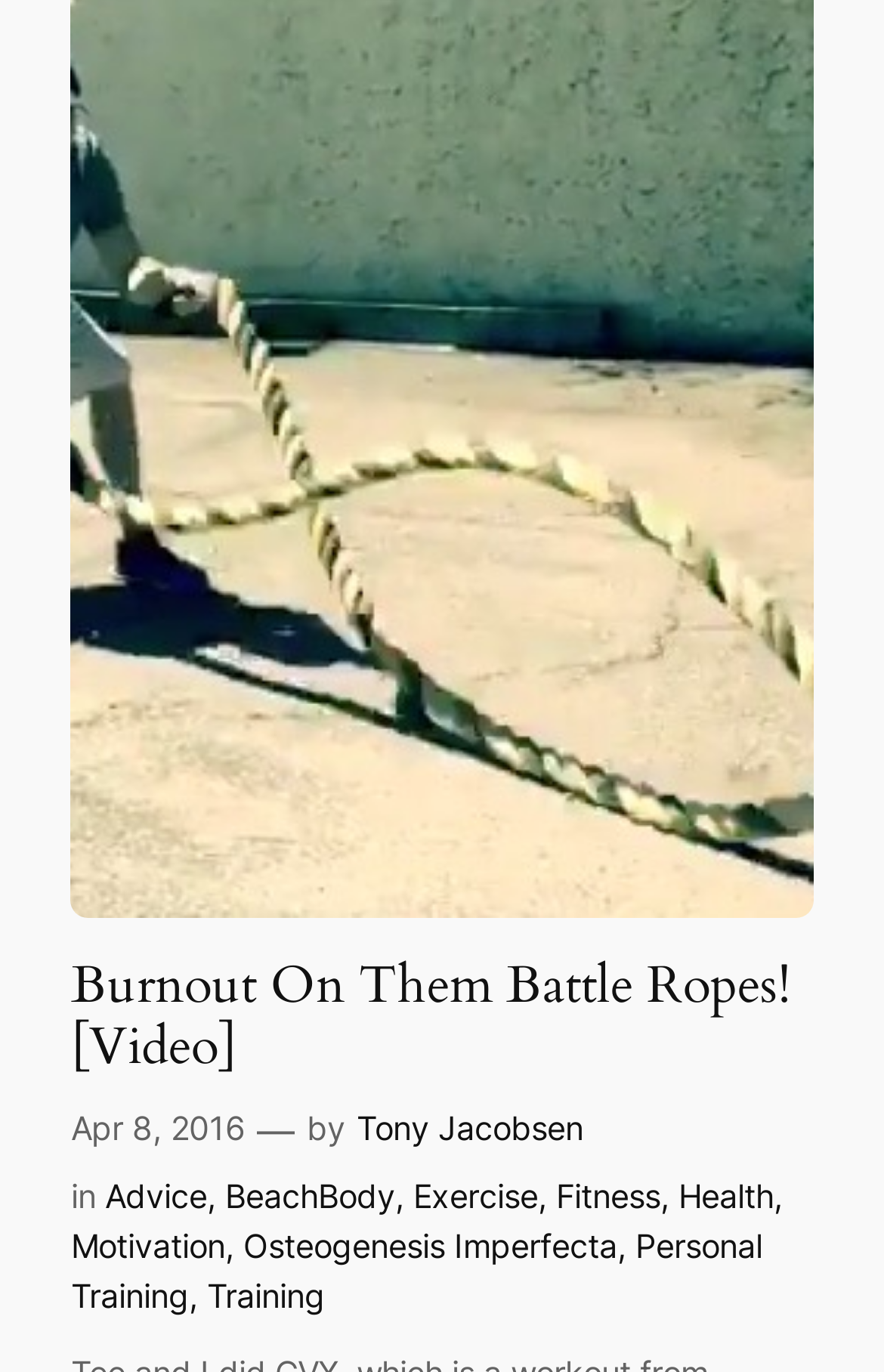Based on the element description, predict the bounding box coordinates (top-left x, top-left y, bottom-right x, bottom-right y) for the UI element in the screenshot: Blog

None